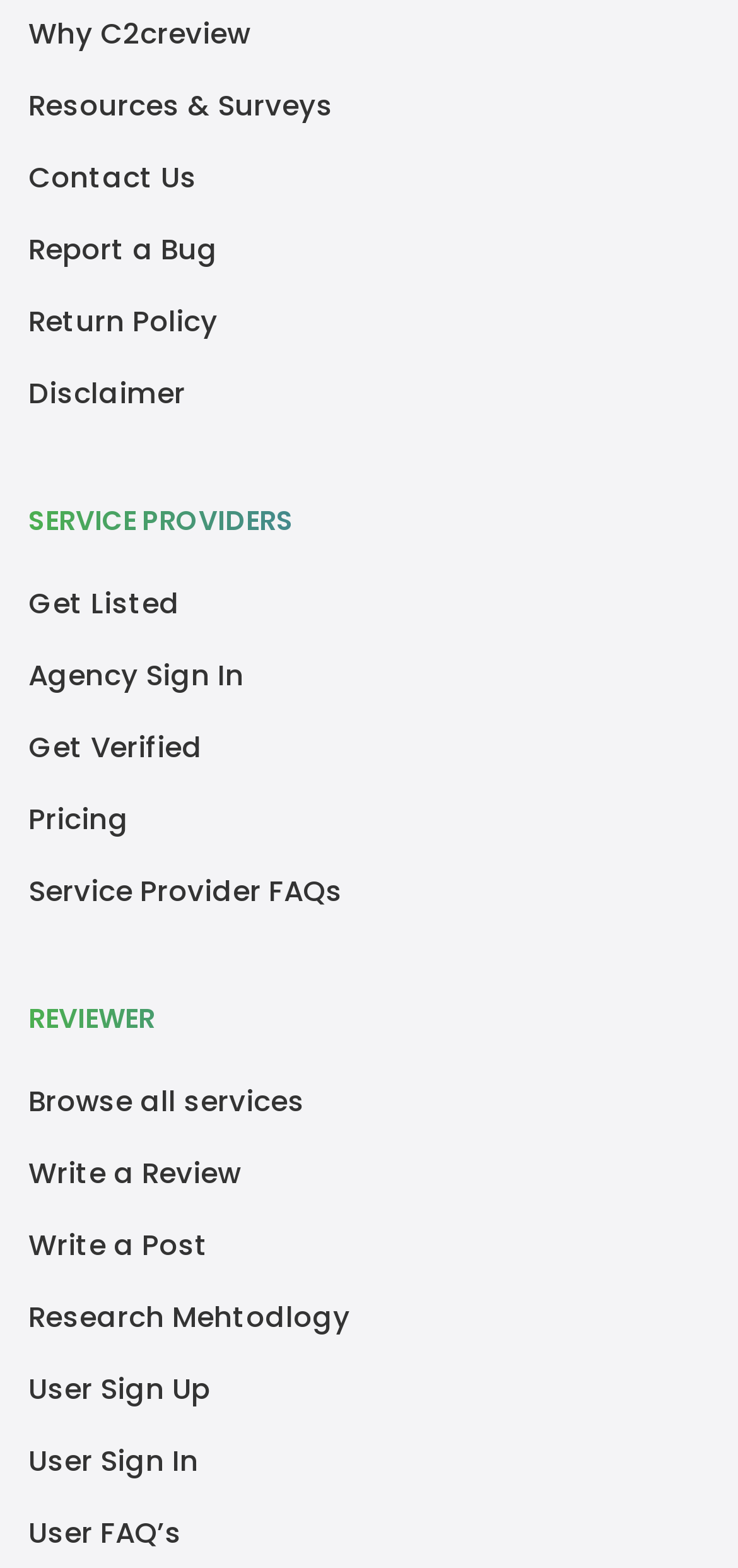Provide the bounding box coordinates for the area that should be clicked to complete the instruction: "Get listed as a service provider".

[0.038, 0.362, 0.244, 0.408]